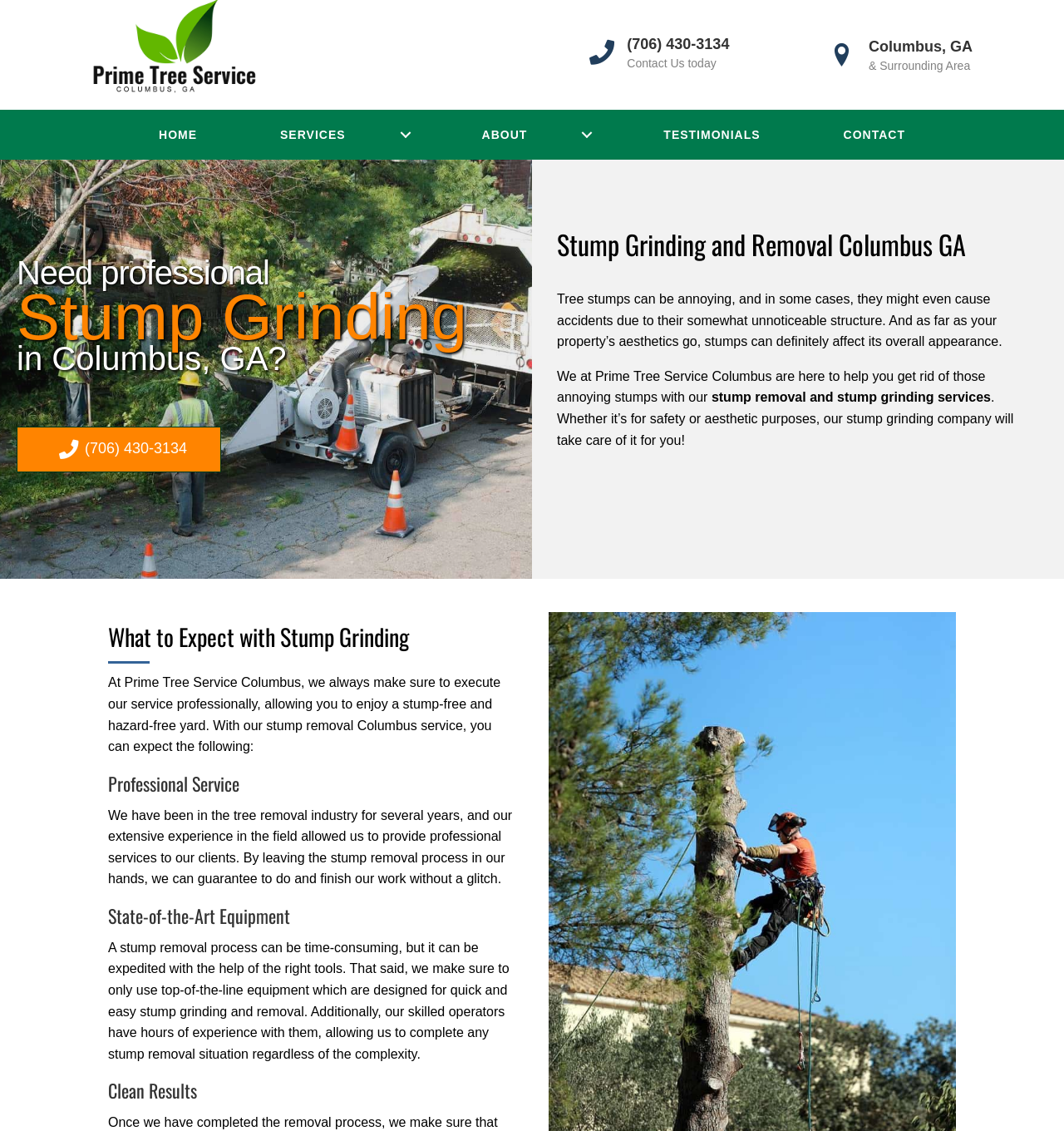Identify the bounding box coordinates for the UI element described as follows: HOME. Use the format (top-left x, top-left y, bottom-right x, bottom-right y) and ensure all values are floating point numbers between 0 and 1.

[0.11, 0.097, 0.224, 0.141]